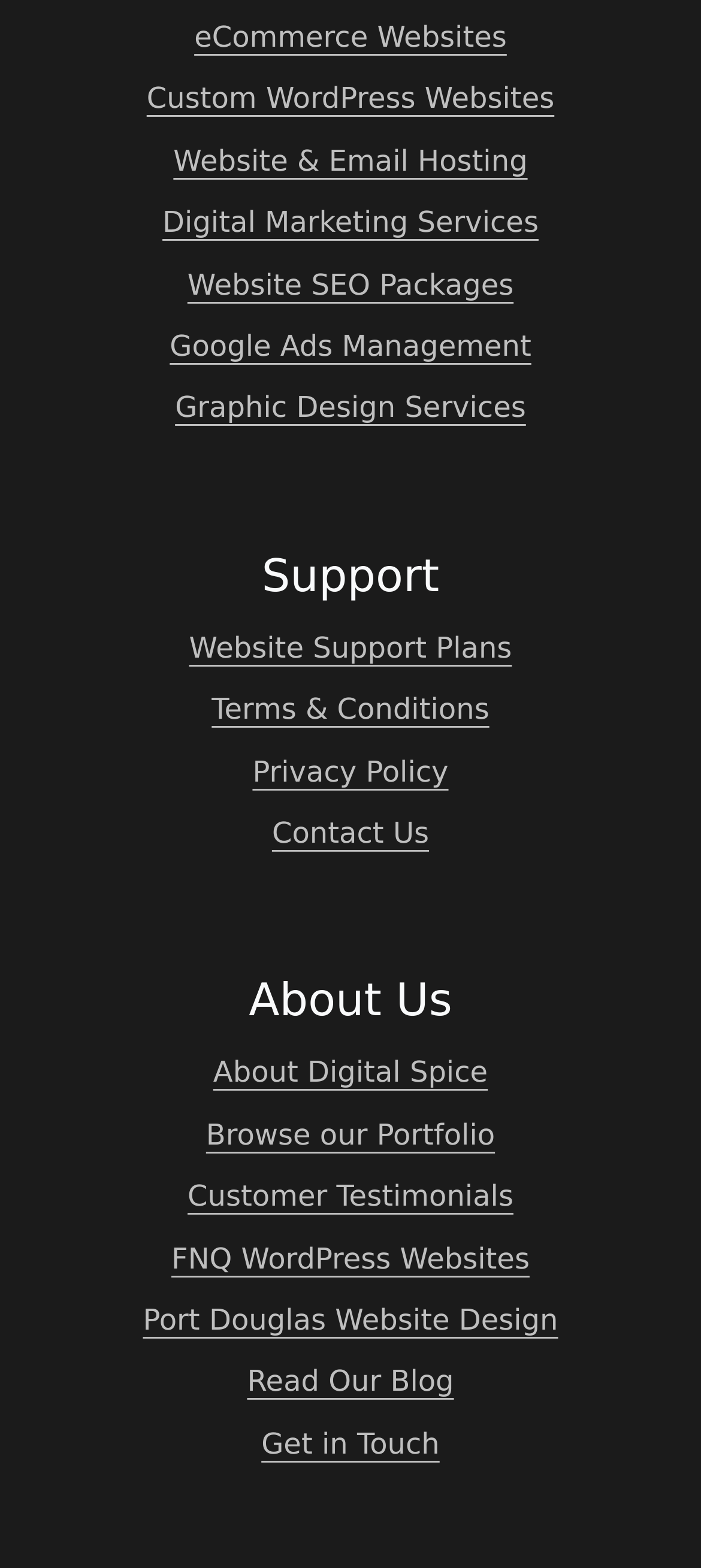How many links are there related to websites?
Answer the question with just one word or phrase using the image.

5